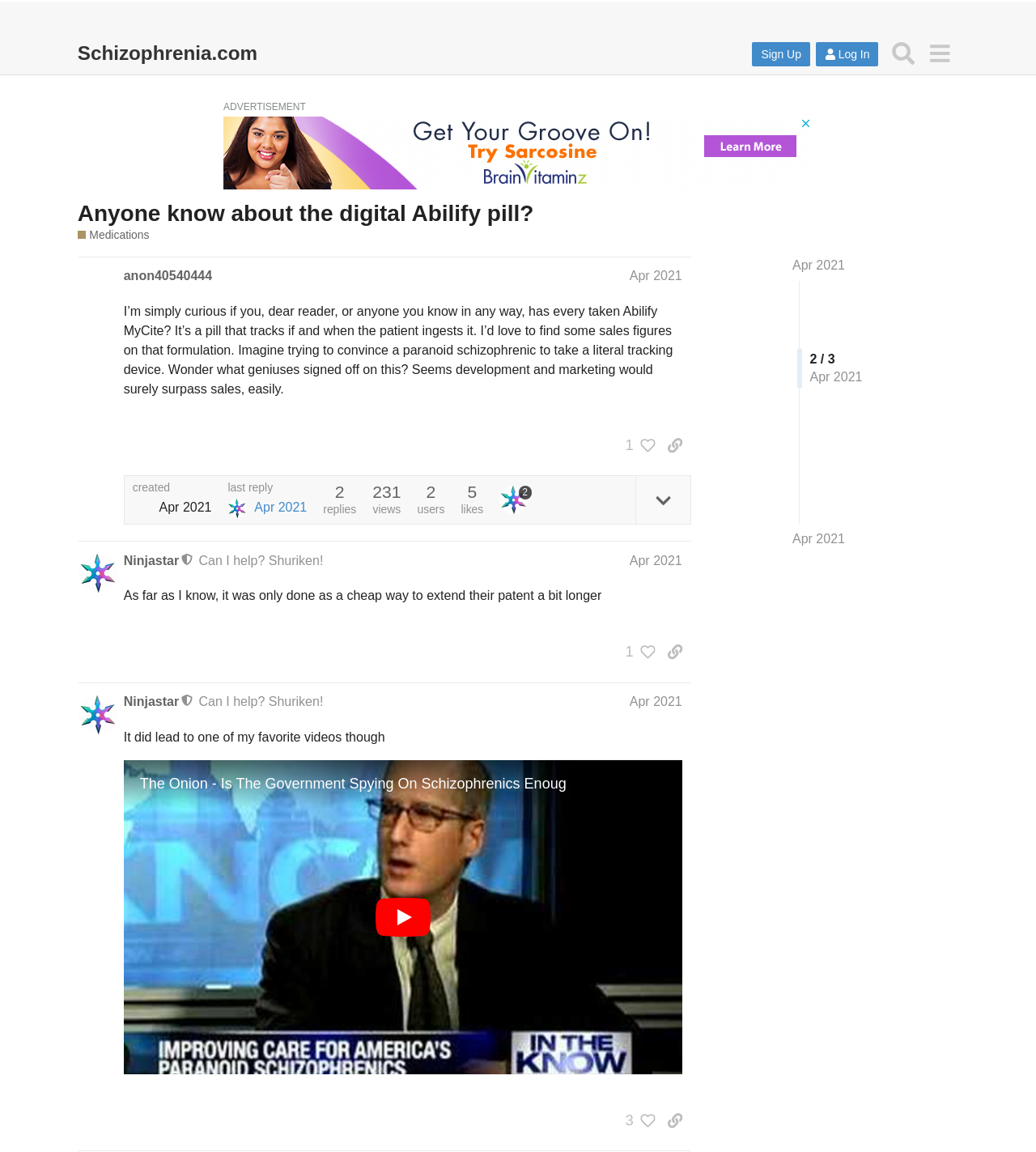Locate the bounding box coordinates of the element to click to perform the following action: 'Search for something'. The coordinates should be given as four float values between 0 and 1, in the form of [left, top, right, bottom].

[0.854, 0.03, 0.89, 0.062]